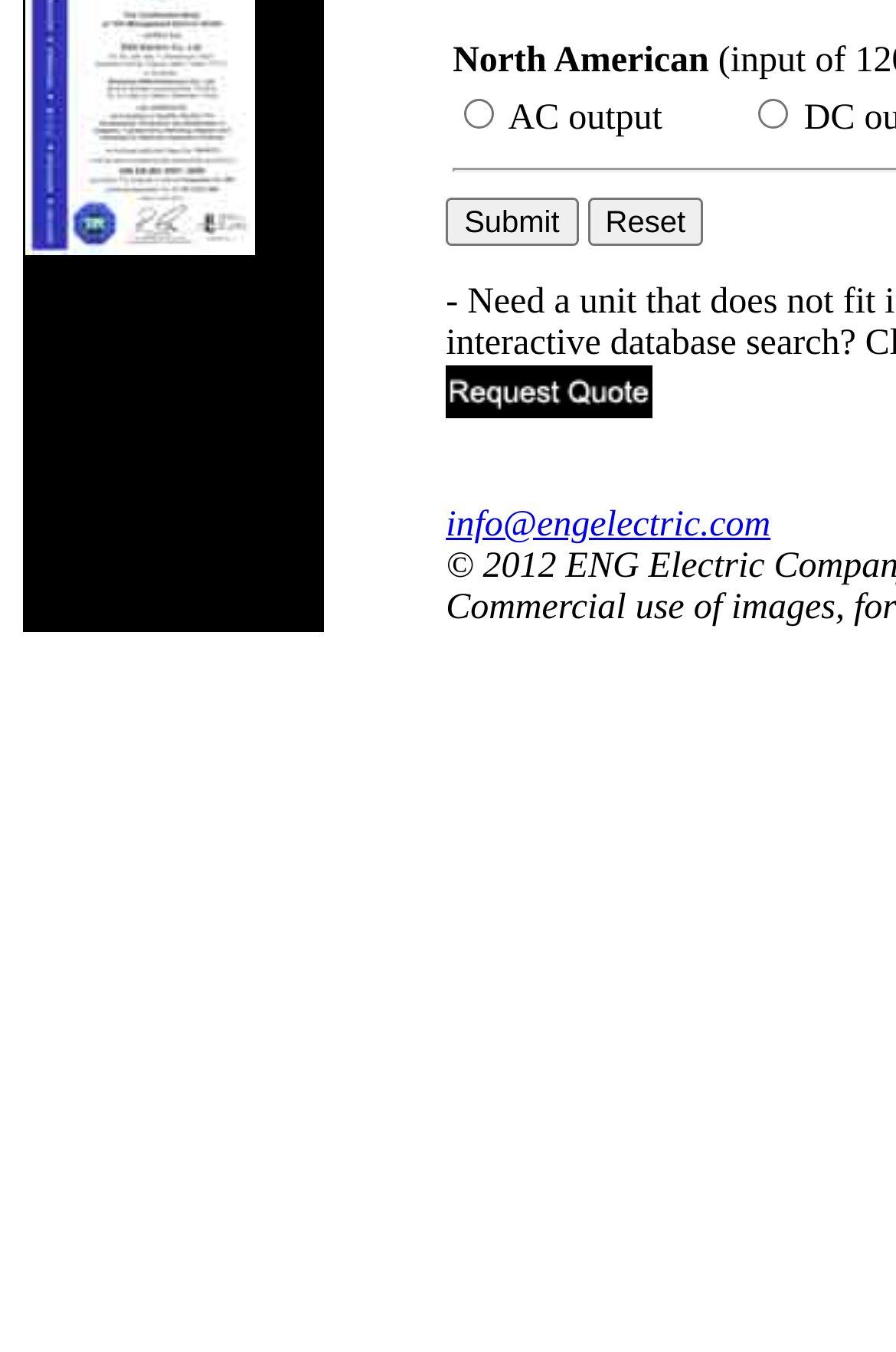Determine the bounding box for the UI element described here: "info@engelectric.com".

[0.498, 0.374, 0.86, 0.403]